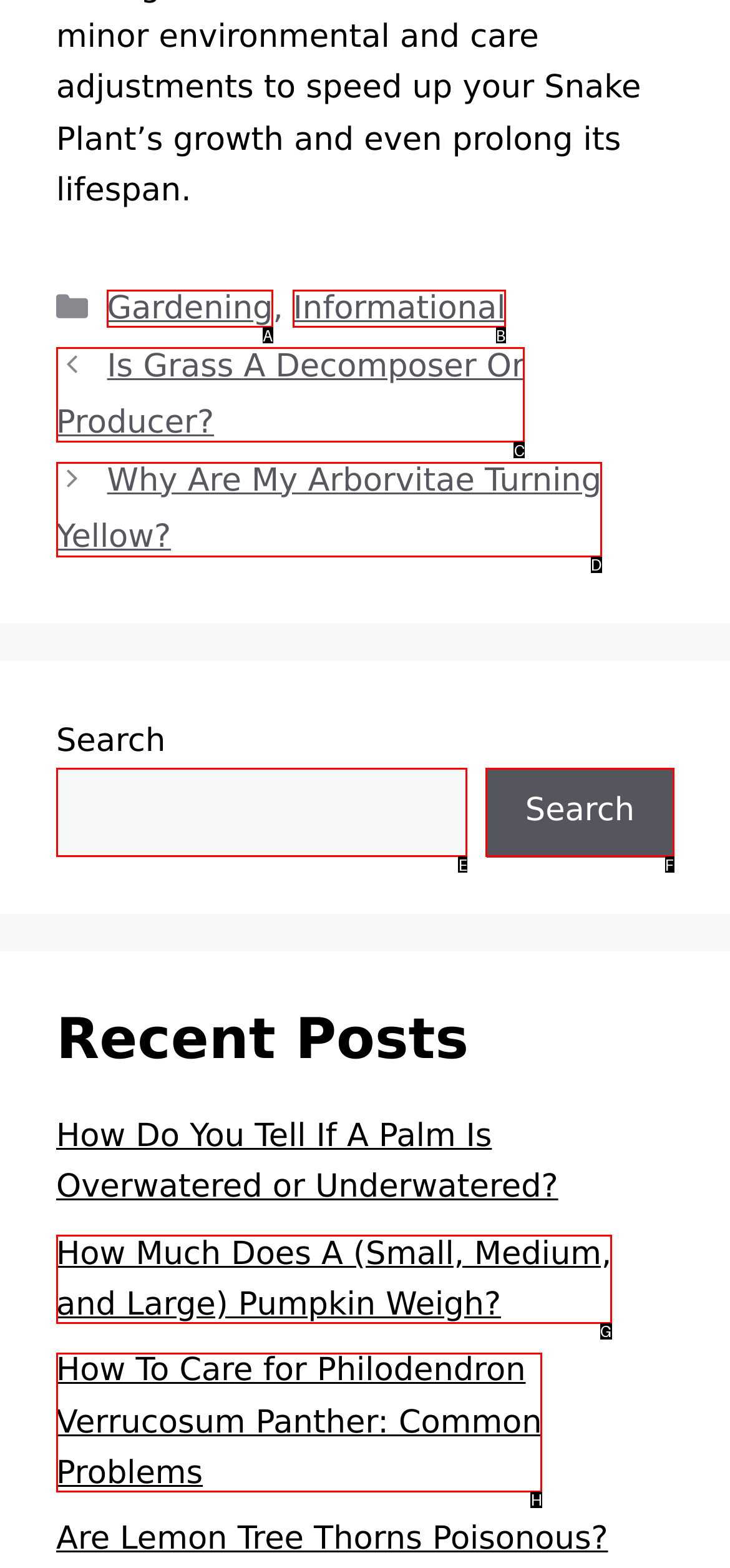Select the letter that aligns with the description: parent_node: Search name="s". Answer with the letter of the selected option directly.

E